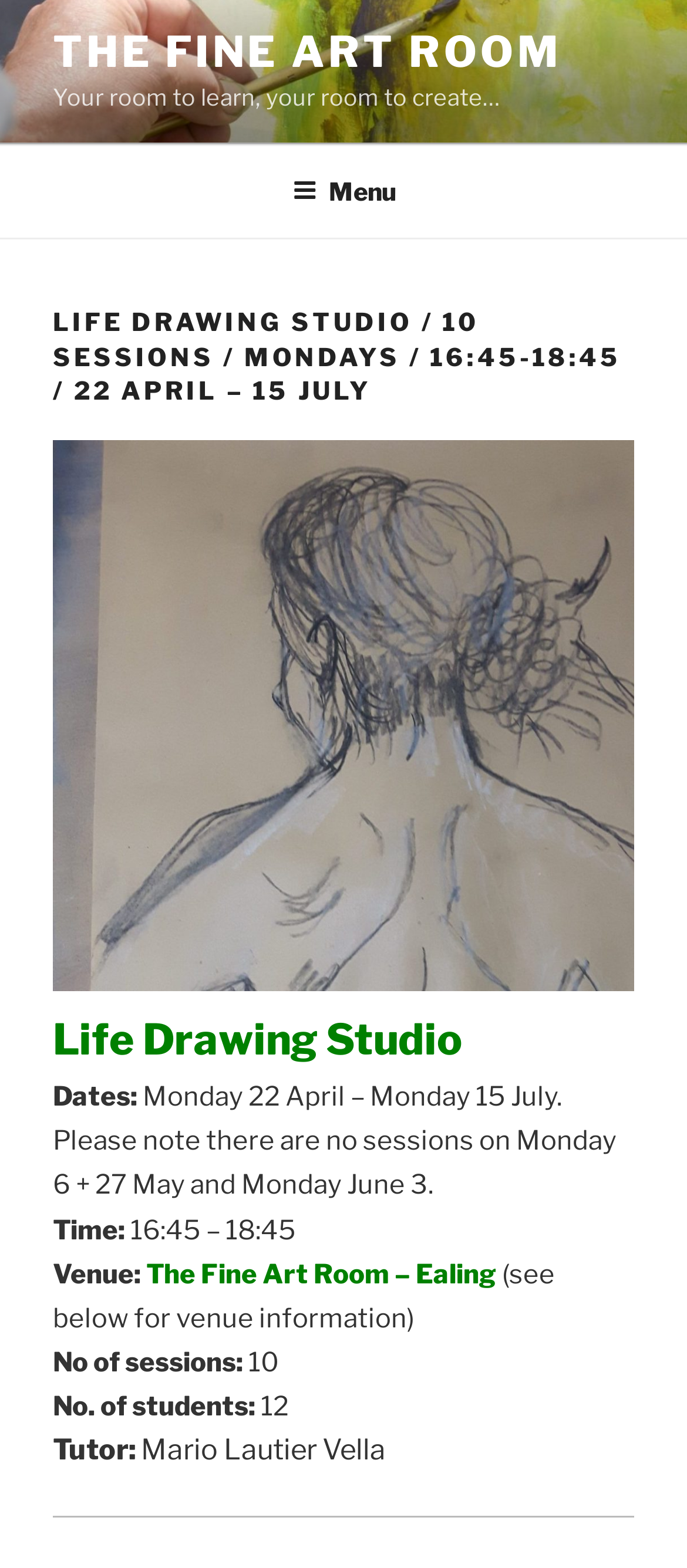What is the duration of the life drawing studio session?
Based on the visual details in the image, please answer the question thoroughly.

I found the answer by looking at the webpage content, specifically the section that describes the life drawing studio session. It mentions that the session is 'a new 2 and a half hour tutored life drawing tutored studio session'.